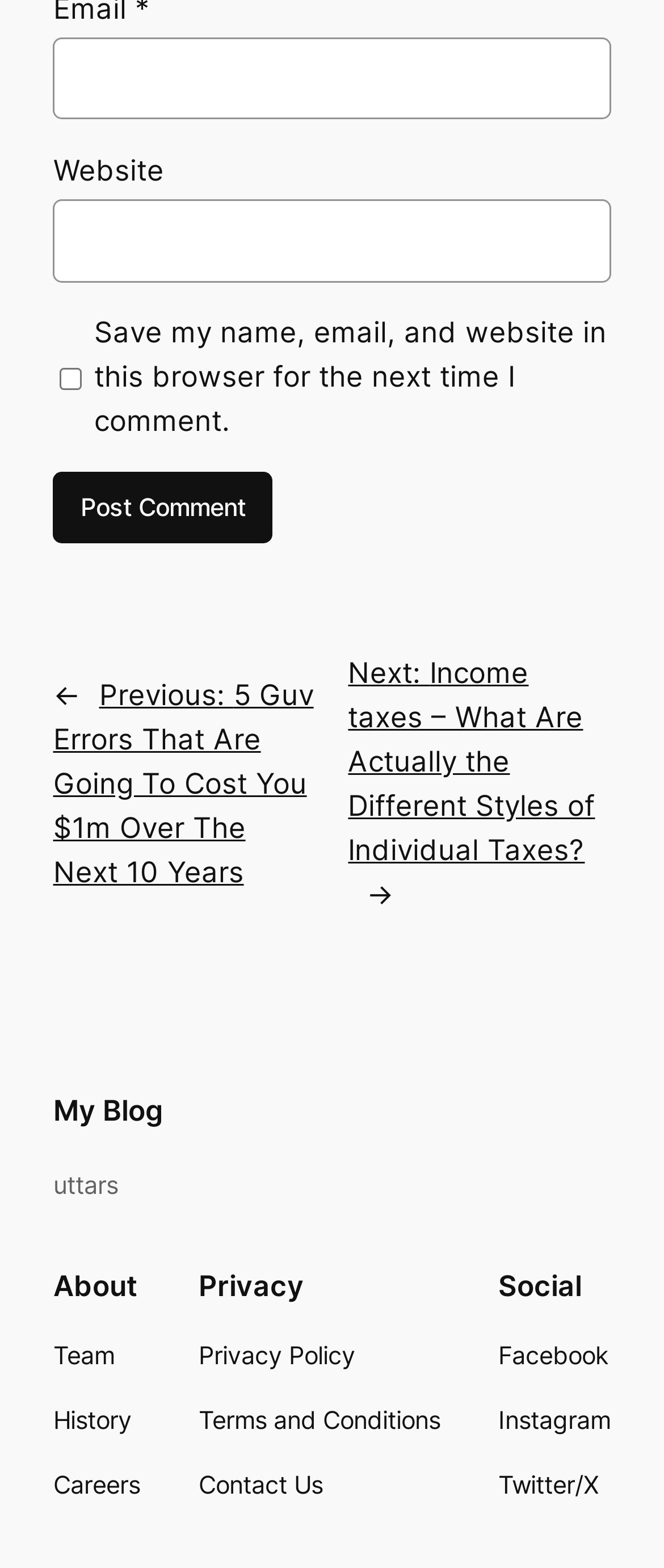How many links are there in the 'Social Media' section?
Using the picture, provide a one-word or short phrase answer.

3